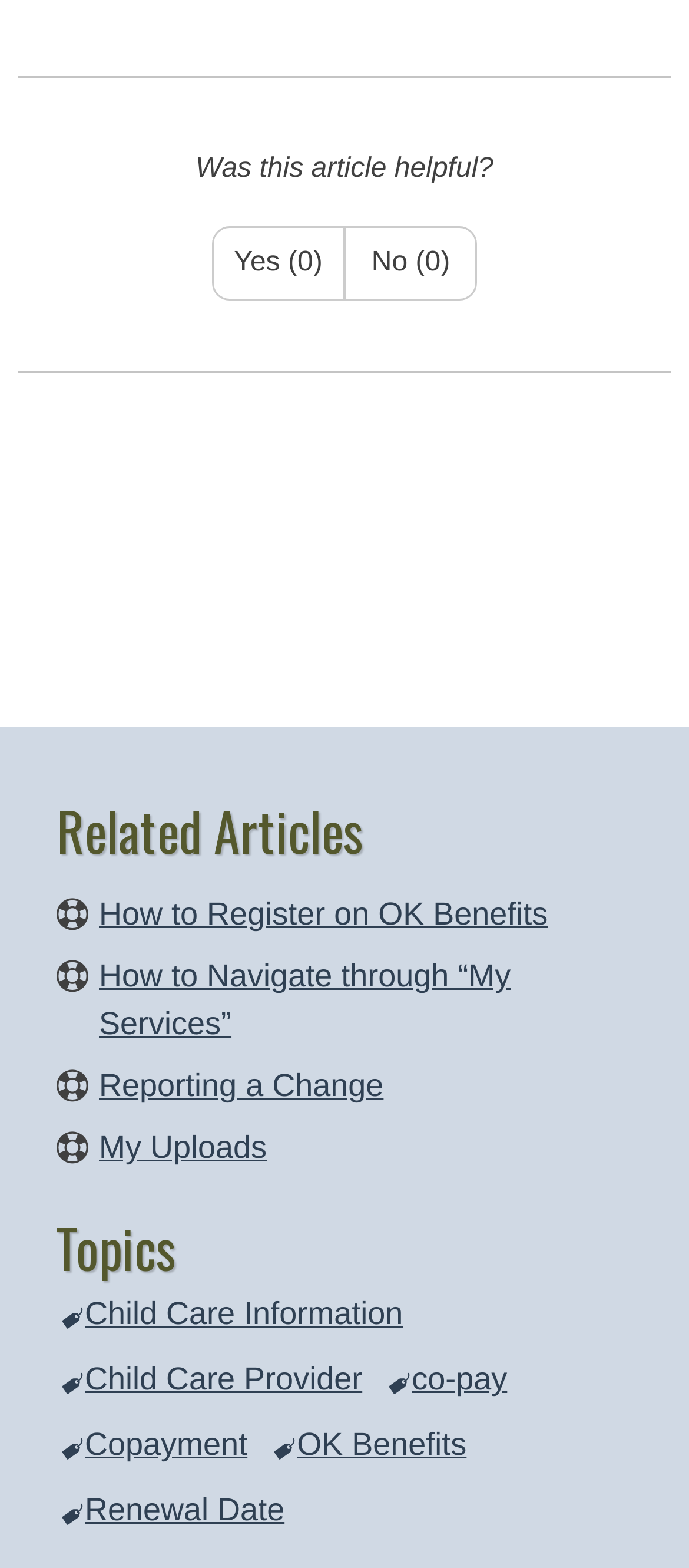What is the topic of the article?
Using the image, provide a concise answer in one word or a short phrase.

Child Care